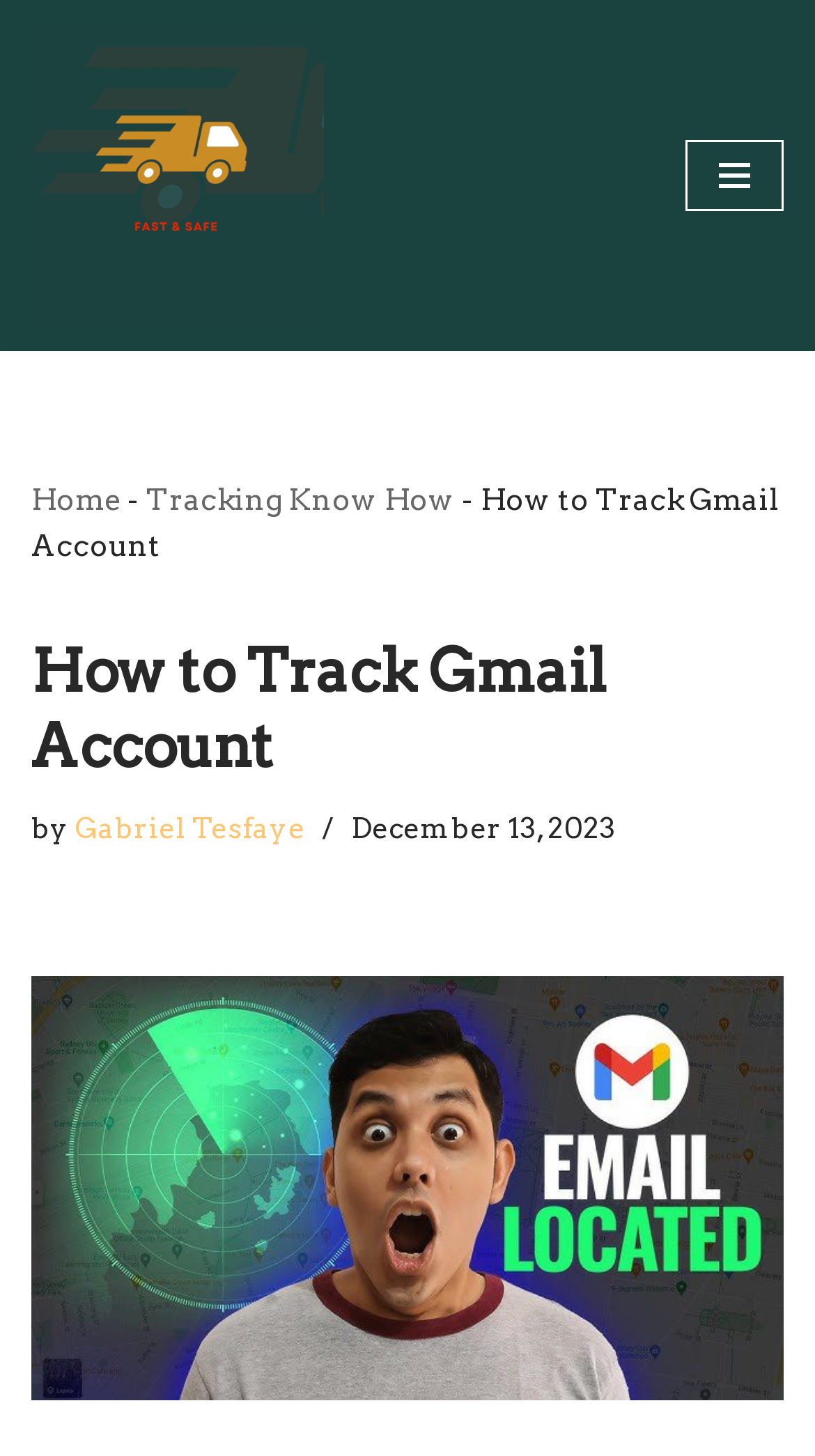Describe the webpage meticulously, covering all significant aspects.

The webpage is about tracking a Gmail account, with a focus on providing guidance on how to do so. At the top-left corner, there is a link to skip to the content. Next to it, on the top-left section, is a logo image with a link to "Stamp Your Good Navigating the Logistics Landscape". 

On the top-right corner, there is a navigation menu button that, when expanded, reveals a breadcrumbs navigation section. This section contains links to "Home", "Tracking Know How", and the current page, "How to Track Gmail Account". 

Below the navigation menu, there is a heading that reads "How to Track Gmail Account". Following this heading, there is a text "by" and a link to the author's name, "Gabriel Tesfaye". Next to the author's name, there is a time element showing the date "December 13, 2023". 

The main content of the webpage is accompanied by a large image that spans the entire width of the page, taking up most of the available space.